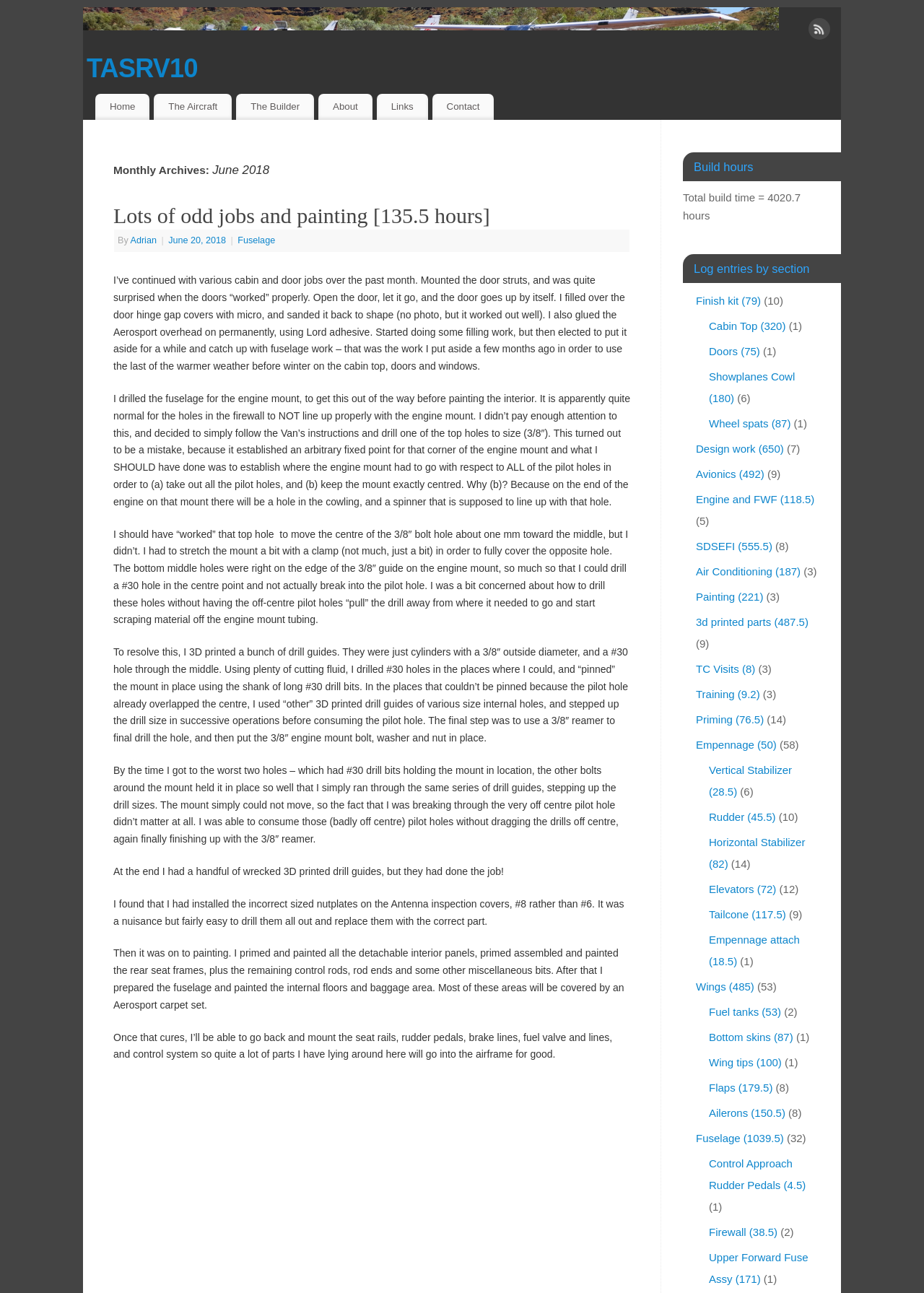Using the image as a reference, answer the following question in as much detail as possible:
What is the author's name?

I found the answer by looking at the article section and finding the text 'By Adrian'.